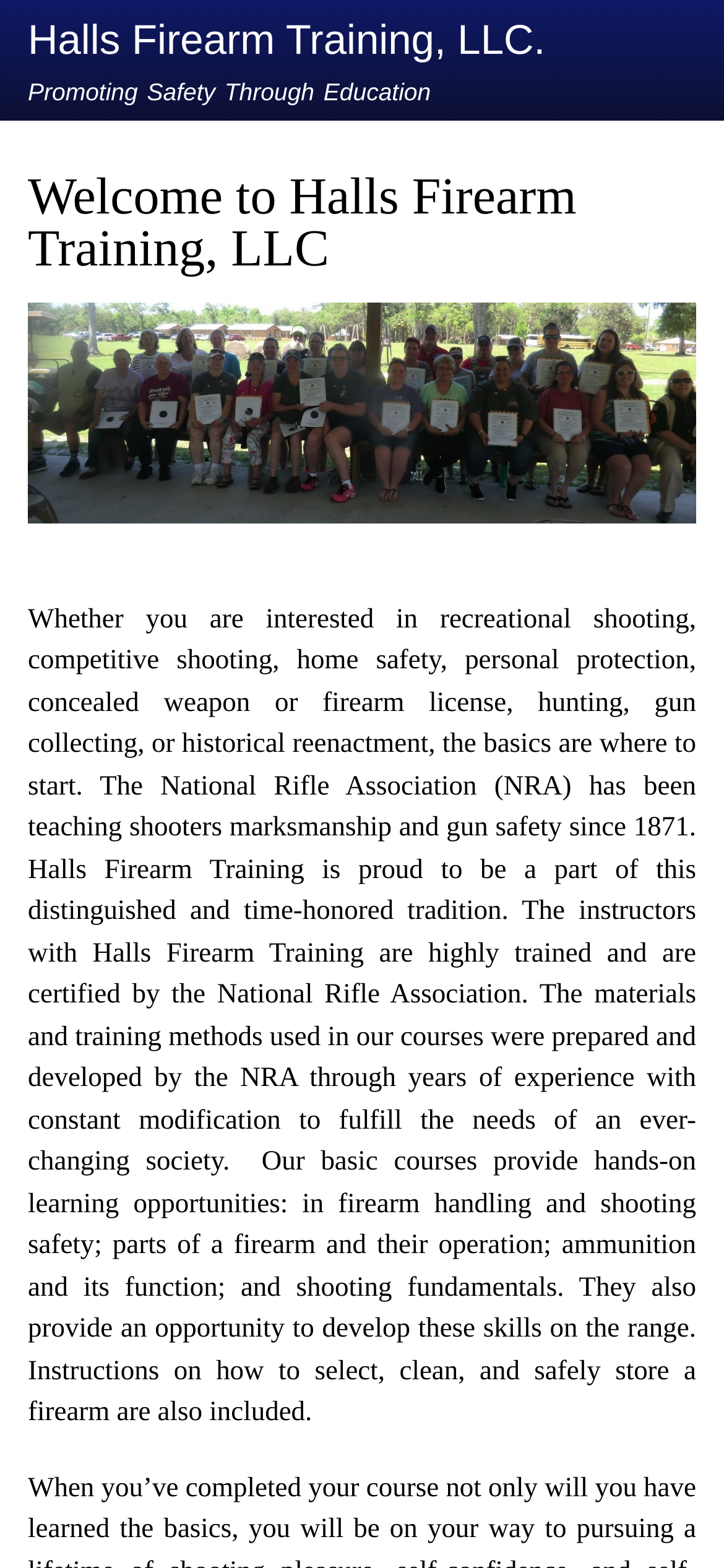Identify the coordinates of the bounding box for the element described below: "Halls Firearm Training, LLC.". Return the coordinates as four float numbers between 0 and 1: [left, top, right, bottom].

[0.038, 0.011, 0.753, 0.04]